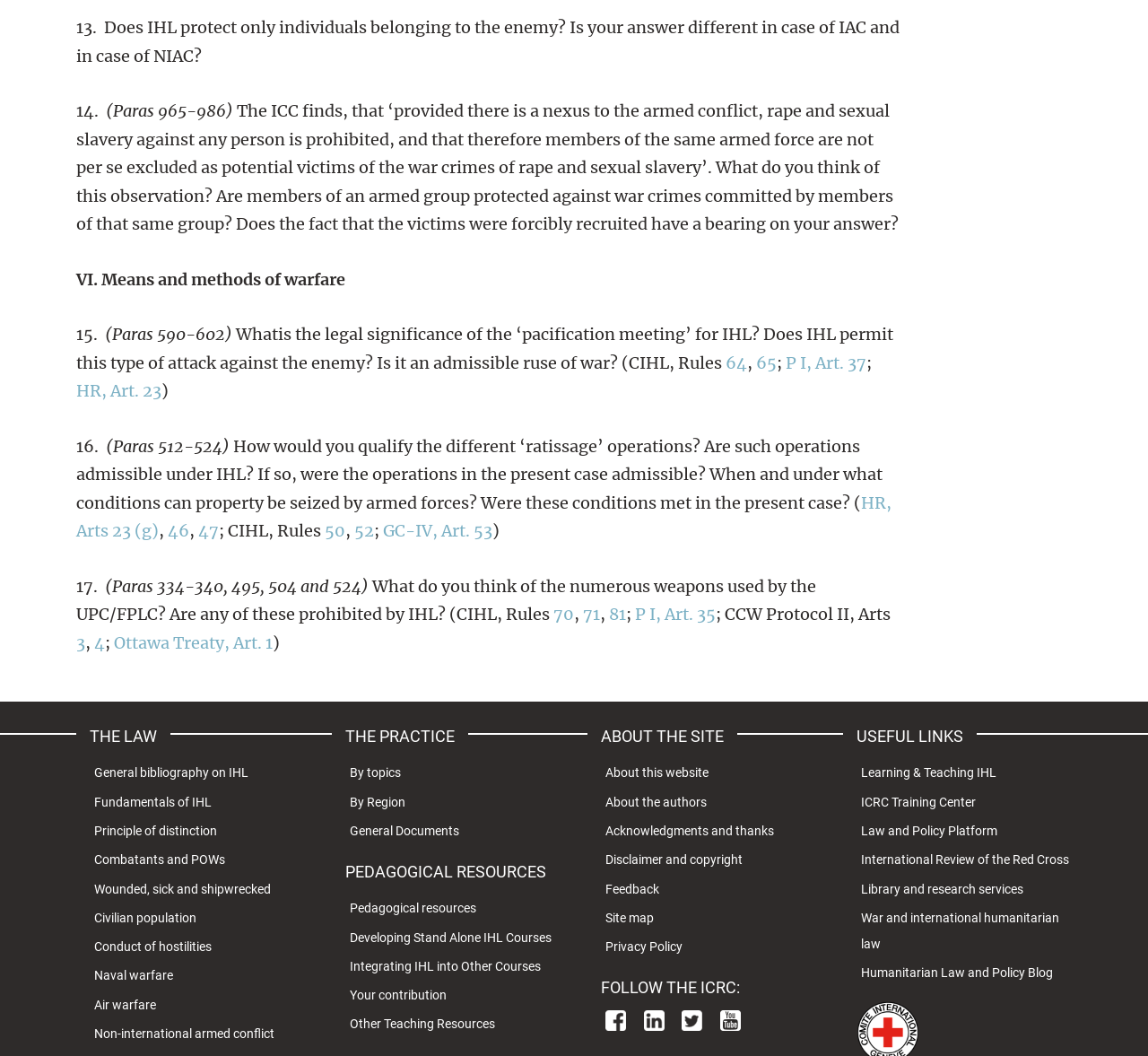Answer the question below using just one word or a short phrase: 
How many links are there in the section 'PEDAGOGICAL RESOURCES'?

5